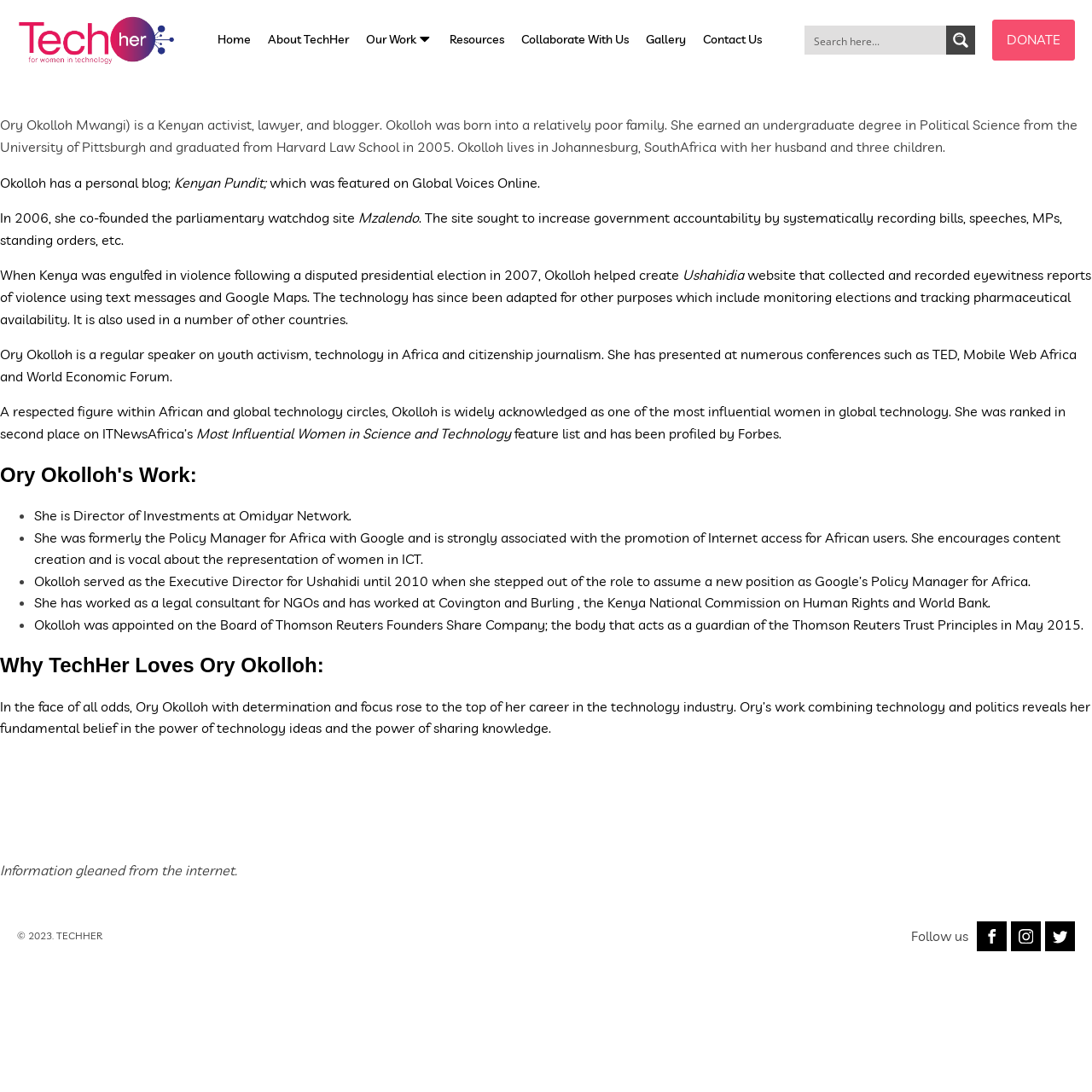Locate the UI element that matches the description Visit our Instagram in the webpage screenshot. Return the bounding box coordinates in the format (top-left x, top-left y, bottom-right x, bottom-right y), with values ranging from 0 to 1.

[0.926, 0.844, 0.953, 0.871]